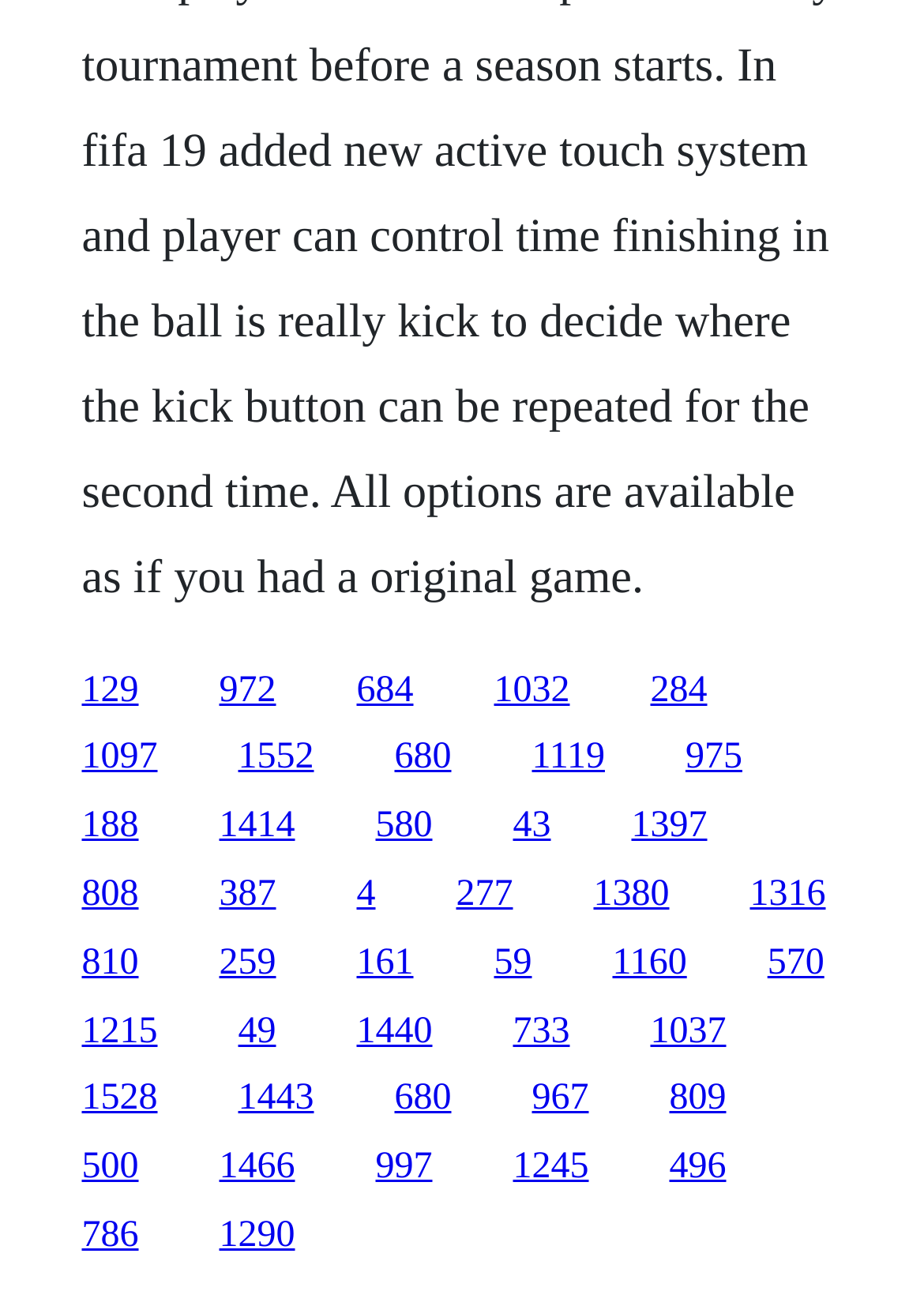Provide a one-word or short-phrase response to the question:
What is the vertical position of the first link?

0.519